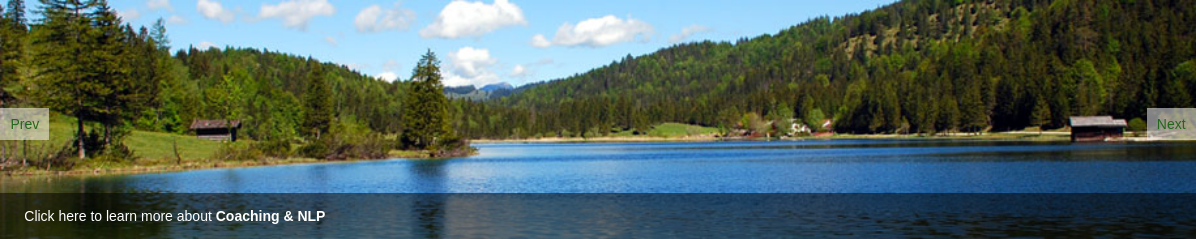Describe all the elements in the image with great detail.

The image showcases a tranquil landscape characterized by a serene lake bordered by lush greenery and distant hills. A clear blue sky punctuated by fluffy white clouds reflects the natural beauty of the scene. This picturesque view is complemented by rustic structures, hinting at a peaceful retreat in a natural setting. Below the image, a dark overlay invites viewers to click for more information about Coaching and NLP, suggesting a connection between the calming environment and the benefits of personal development and stress management services offered by Green Wellbeing Solutions in Birmingham. Navigation options are available with "Prev" and "Next" buttons on either side of the overlay, enhancing the user experience for those exploring related content.